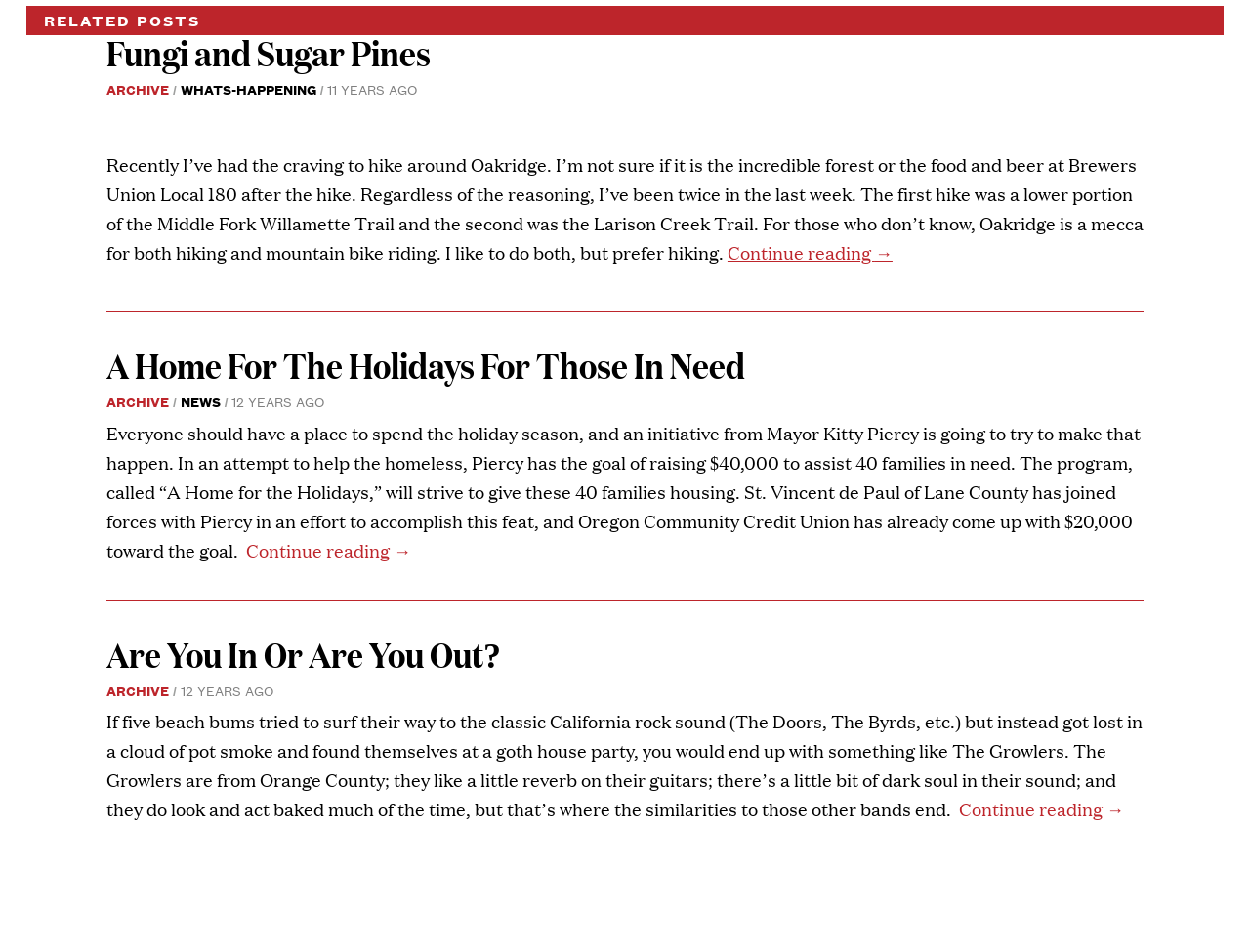How many years ago was the second article written?
Give a detailed and exhaustive answer to the question.

I found the time element with the text '12 YEARS AGO' inside the second article element, which indicates when the article was written.